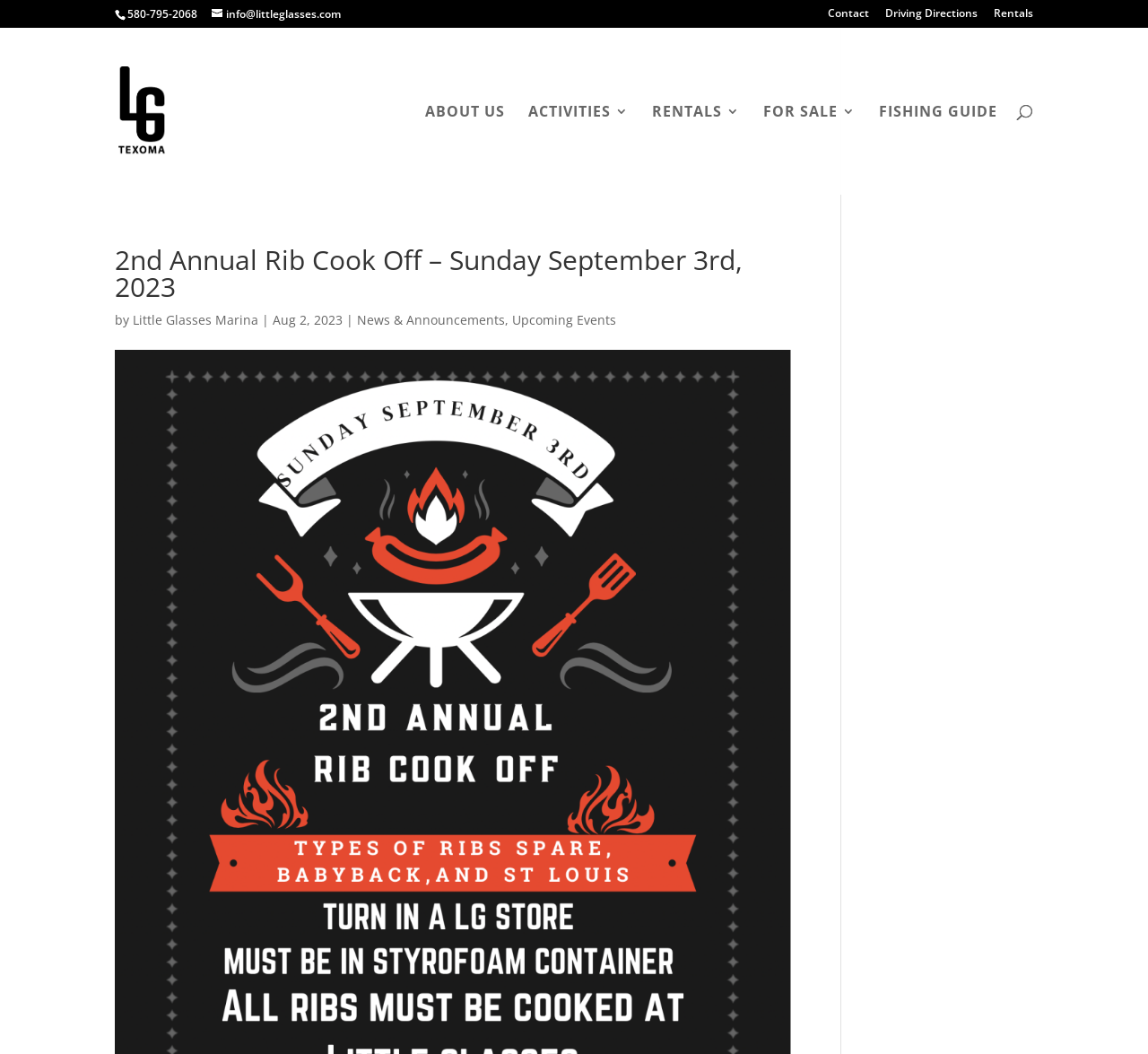Pinpoint the bounding box coordinates of the clickable area necessary to execute the following instruction: "Learn about the Rib Cook Off event". The coordinates should be given as four float numbers between 0 and 1, namely [left, top, right, bottom].

[0.1, 0.234, 0.689, 0.294]